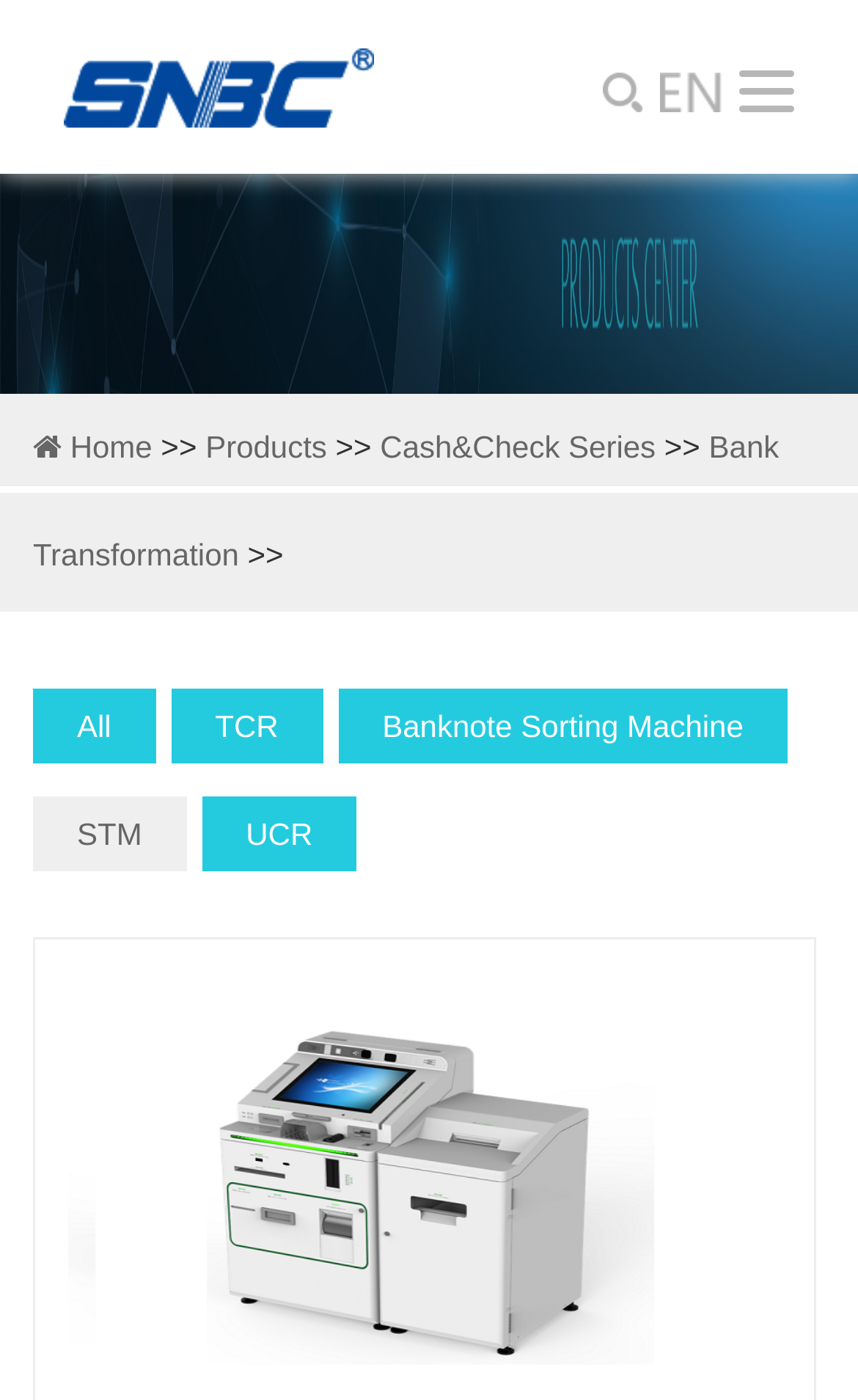Identify the bounding box coordinates of the clickable region to carry out the given instruction: "Go to Bank Transformation".

[0.038, 0.306, 0.908, 0.409]